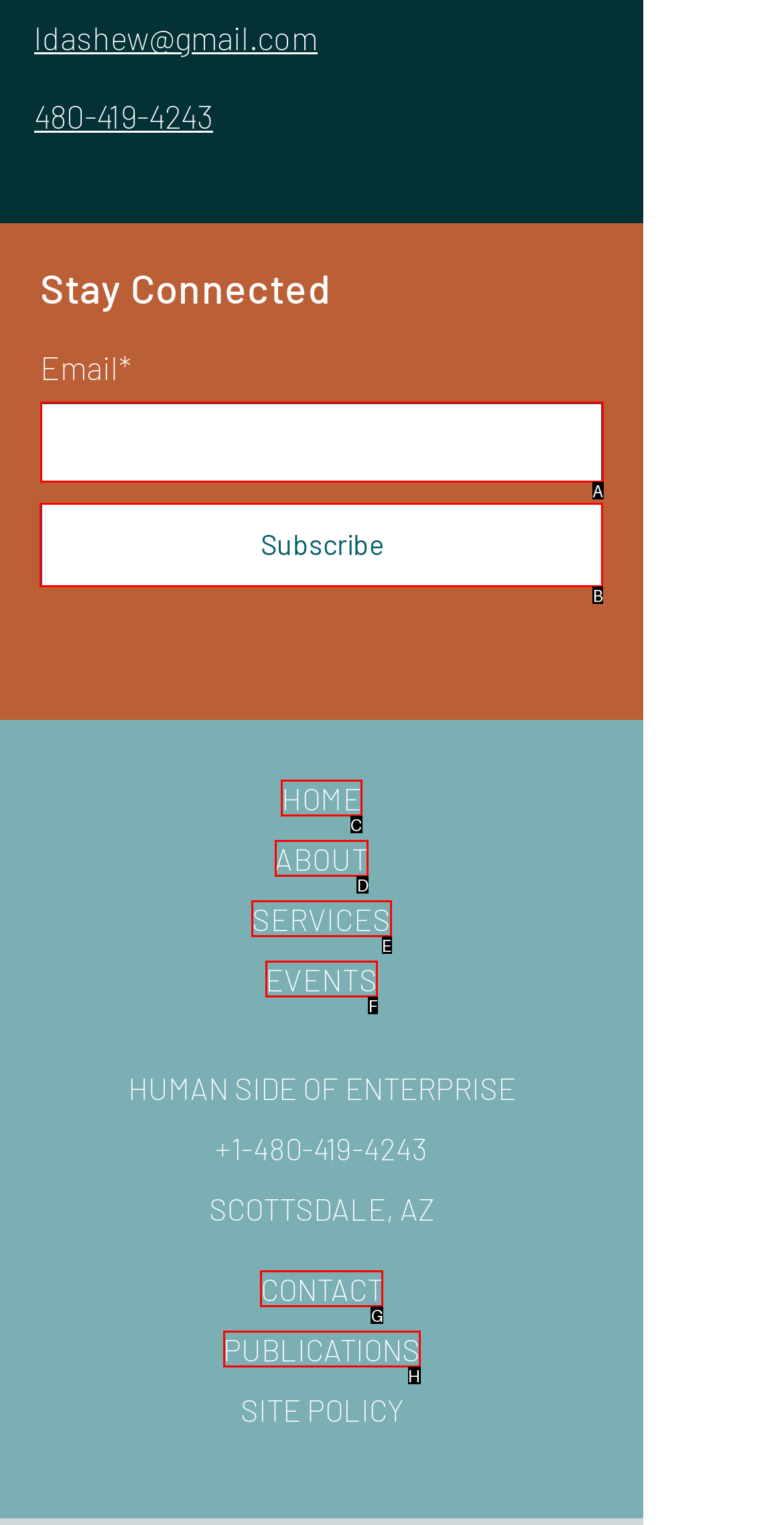Point out the specific HTML element to click to complete this task: Check the tags Reply with the letter of the chosen option.

None